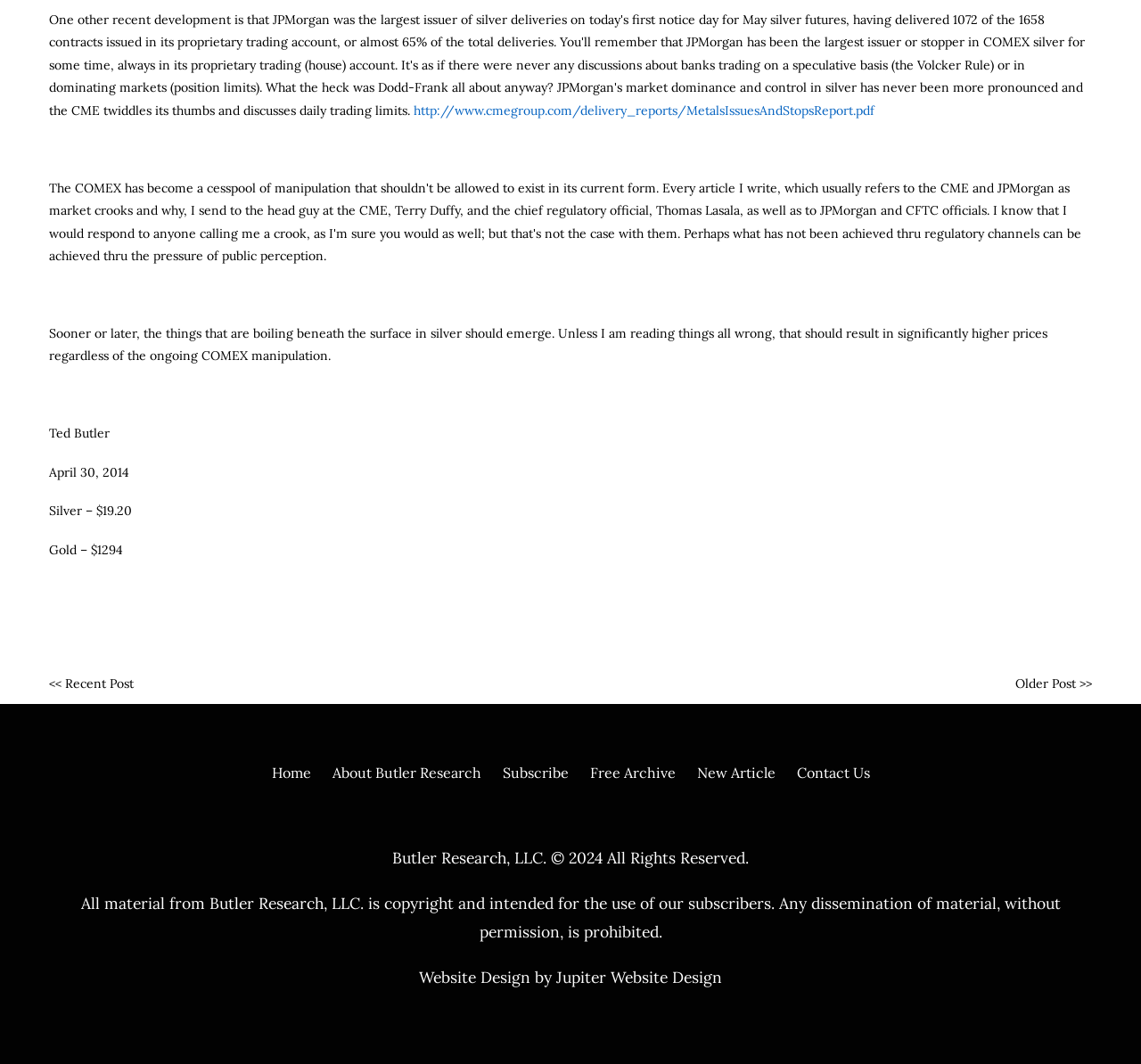What is the price of silver mentioned?
From the screenshot, supply a one-word or short-phrase answer.

$19.20